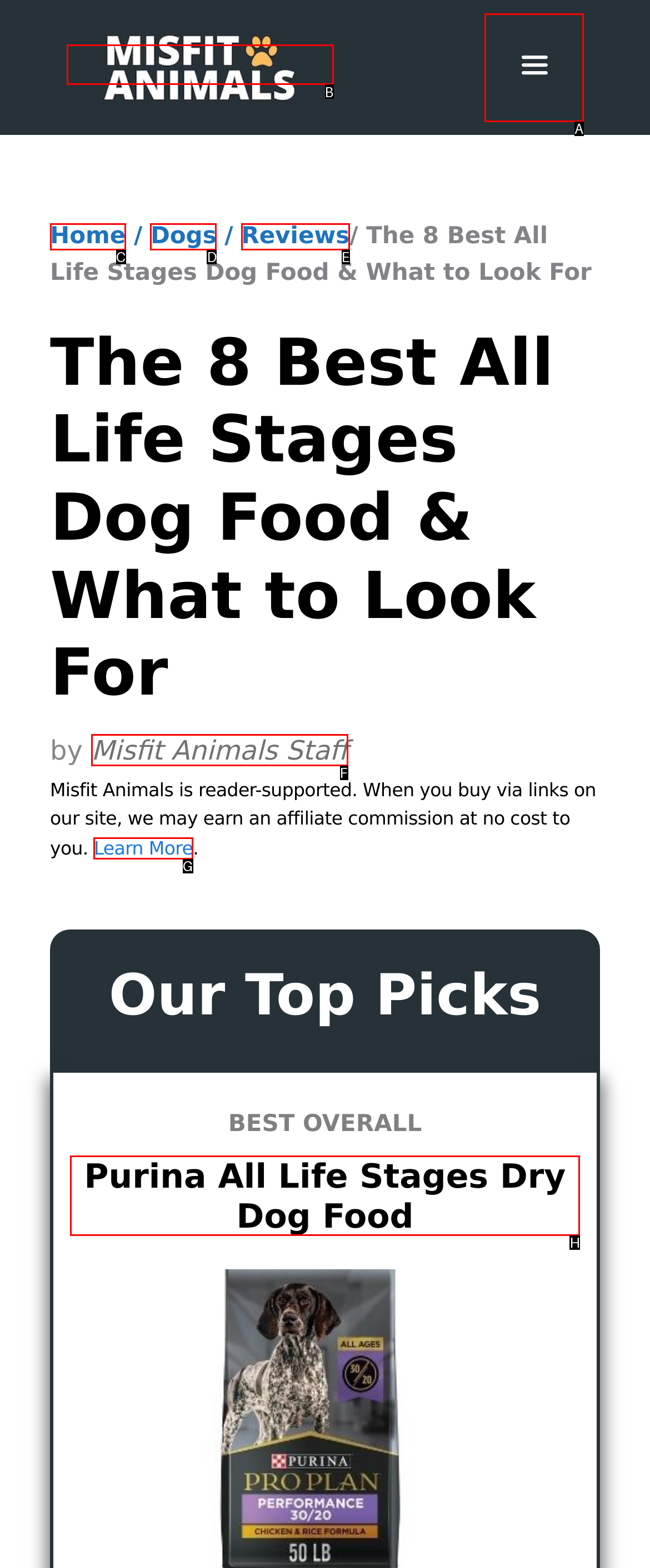Tell me which element should be clicked to achieve the following objective: view Purina All Life Stages Dry Dog Food details
Reply with the letter of the correct option from the displayed choices.

H